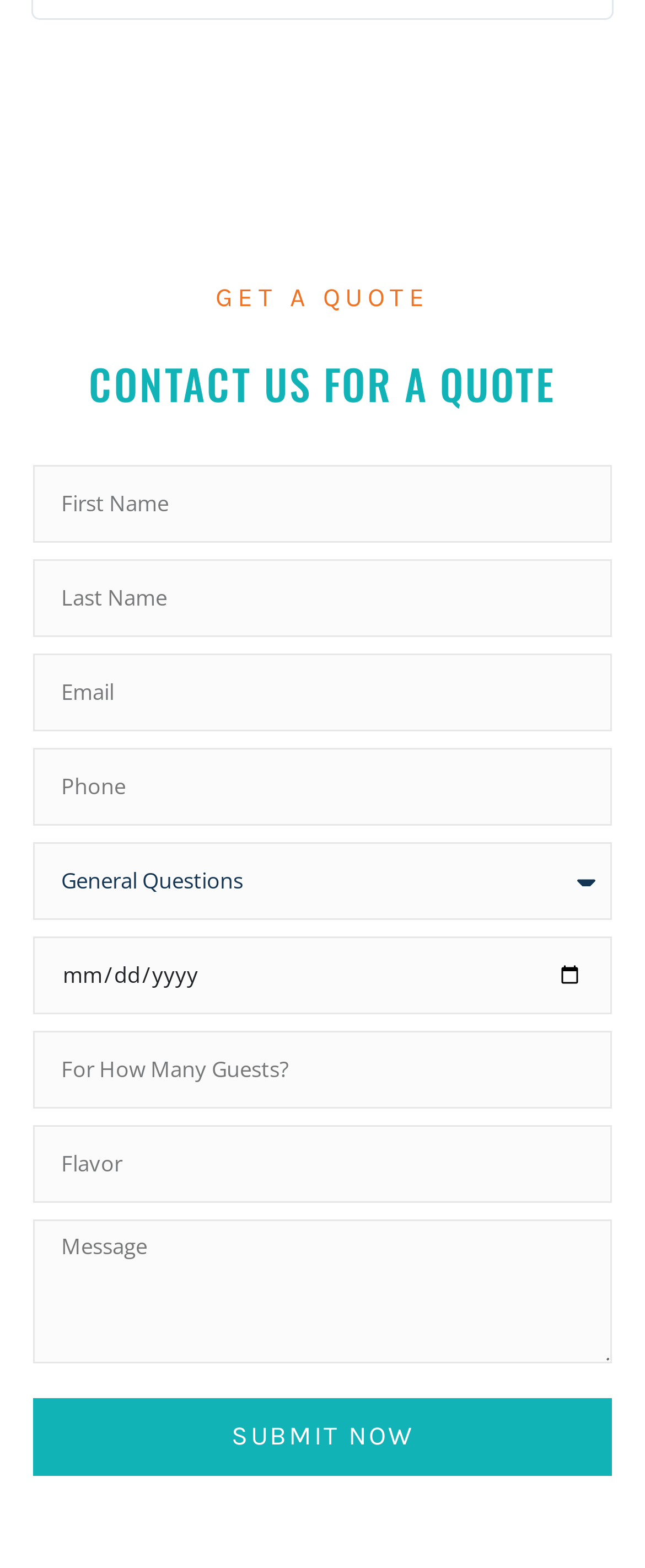Please find the bounding box coordinates of the element that needs to be clicked to perform the following instruction: "Enter phone number". The bounding box coordinates should be four float numbers between 0 and 1, represented as [left, top, right, bottom].

[0.051, 0.477, 0.949, 0.526]